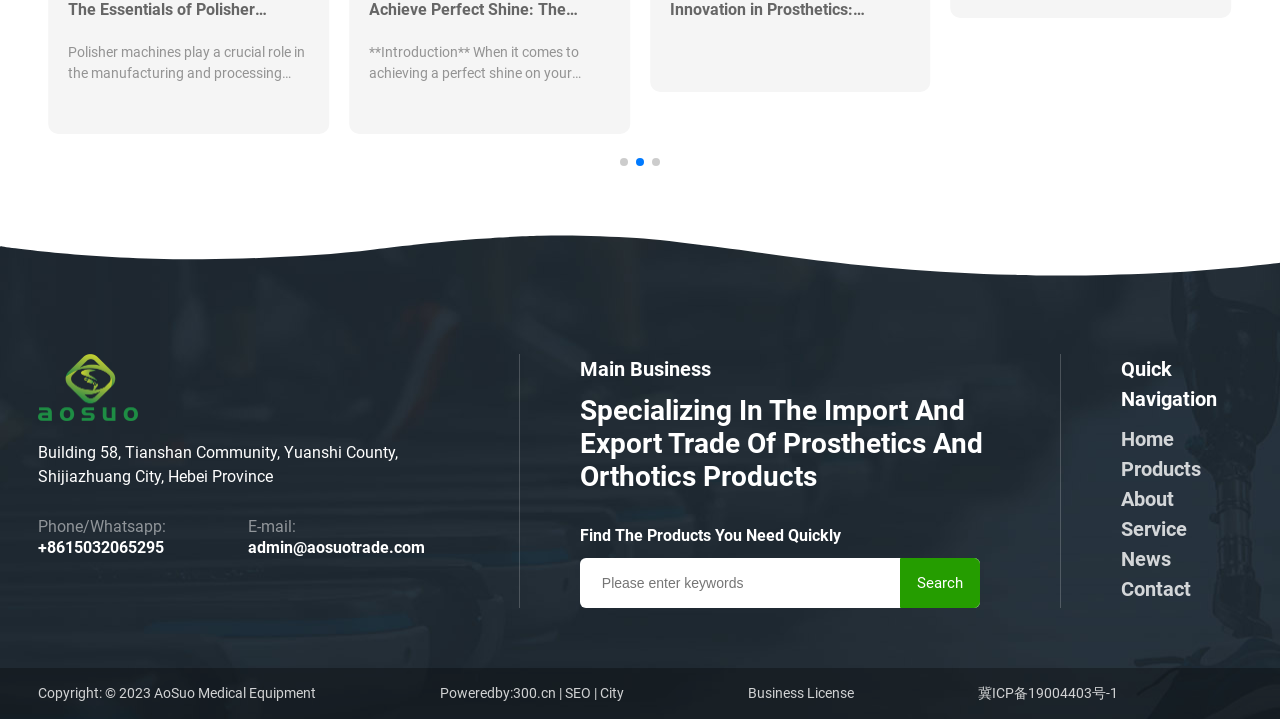What is the main business of the company?
We need a detailed and exhaustive answer to the question. Please elaborate.

The main business of the company is obtained from the static text element with text content 'Specializing In The Import And Export Trade Of Prosthetics And Orthotics Products' located below the 'Main Business' text.